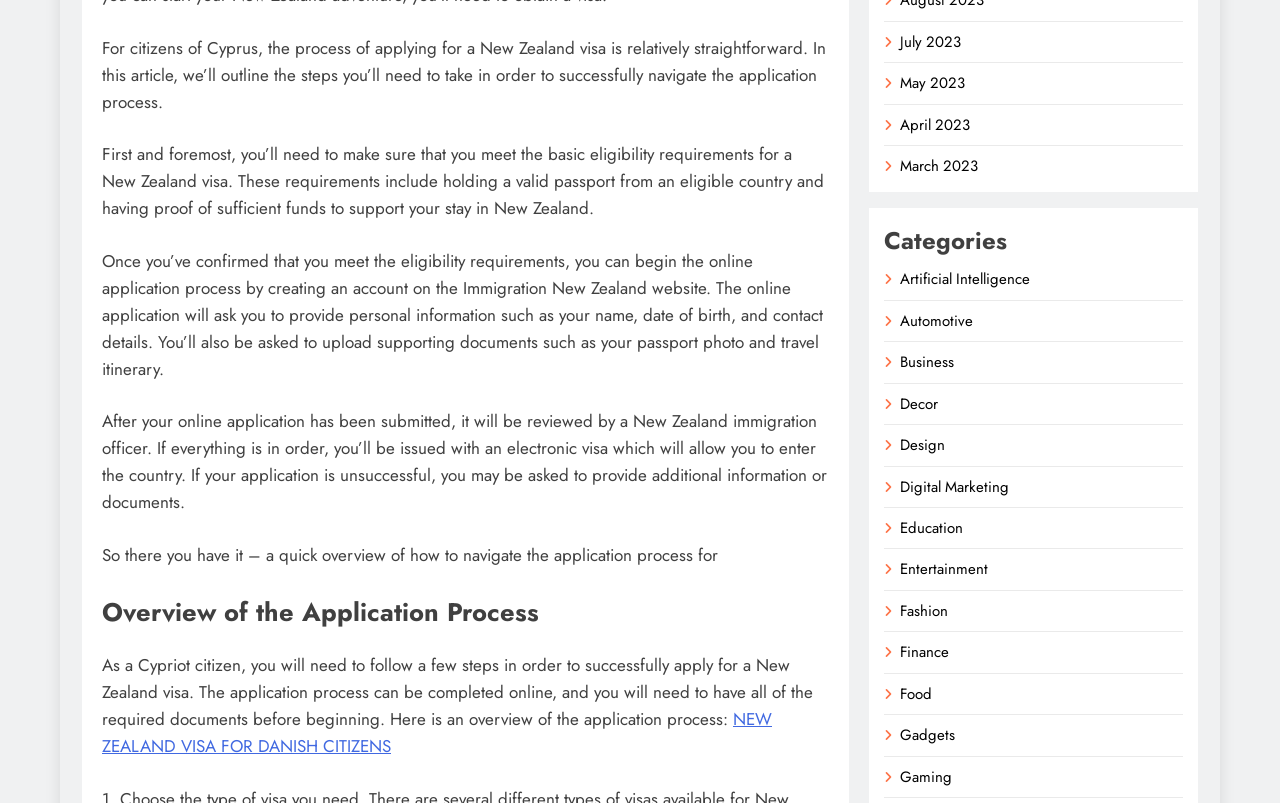Find the bounding box coordinates for the element that must be clicked to complete the instruction: "Click on 'July 2023'". The coordinates should be four float numbers between 0 and 1, indicated as [left, top, right, bottom].

[0.703, 0.038, 0.751, 0.066]